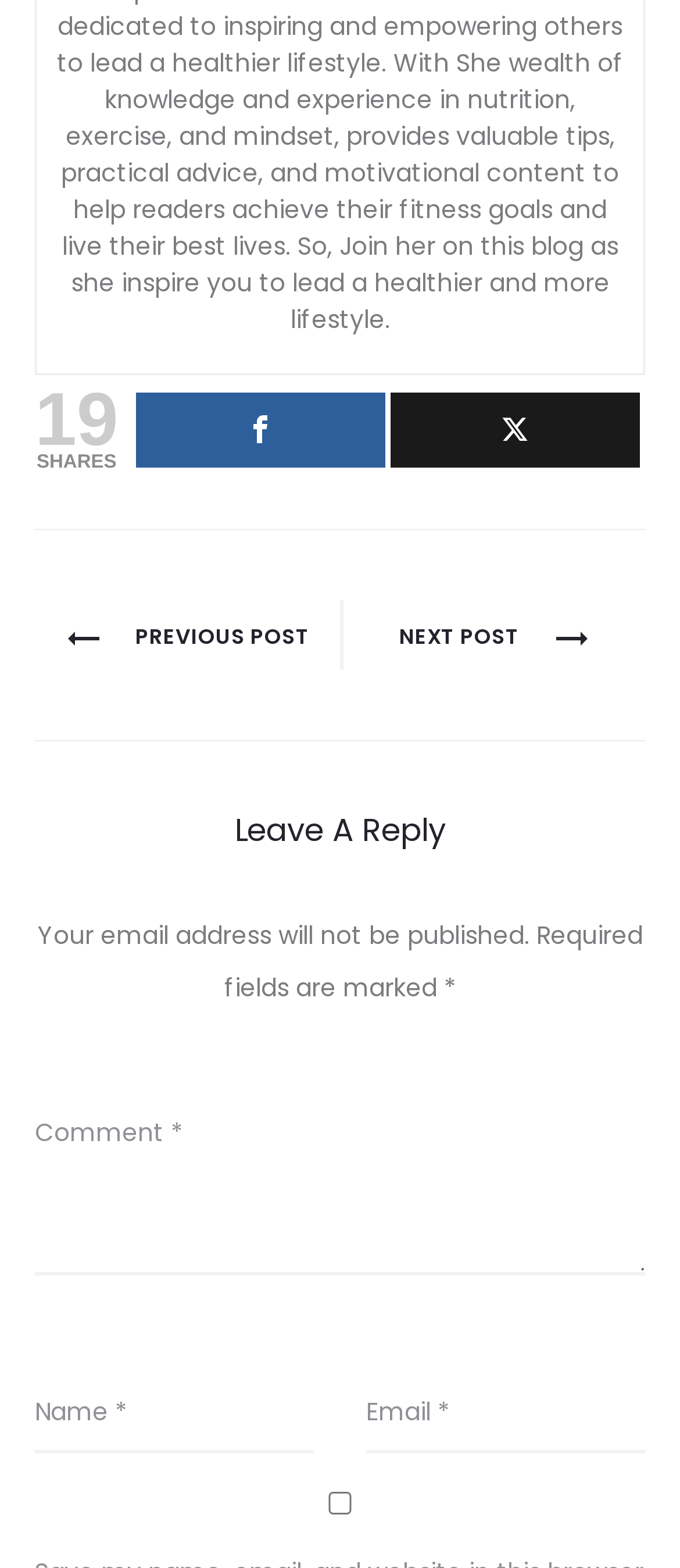Determine the bounding box coordinates in the format (top-left x, top-left y, bottom-right x, bottom-right y). Ensure all values are floating point numbers between 0 and 1. Identify the bounding box of the UI element described by: Book Your Stay

None